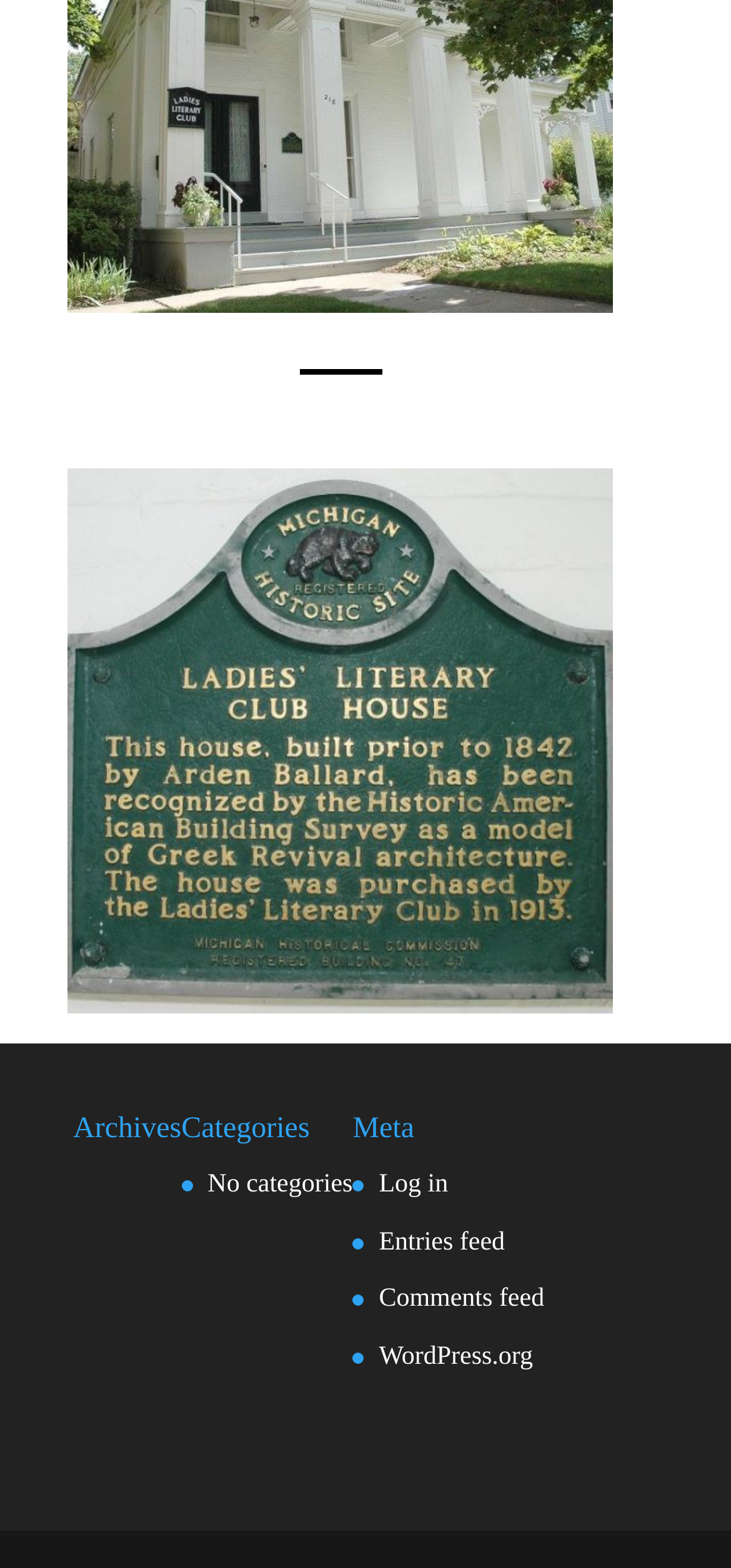Answer briefly with one word or phrase:
What text is below the 'Categories' heading?

No categories